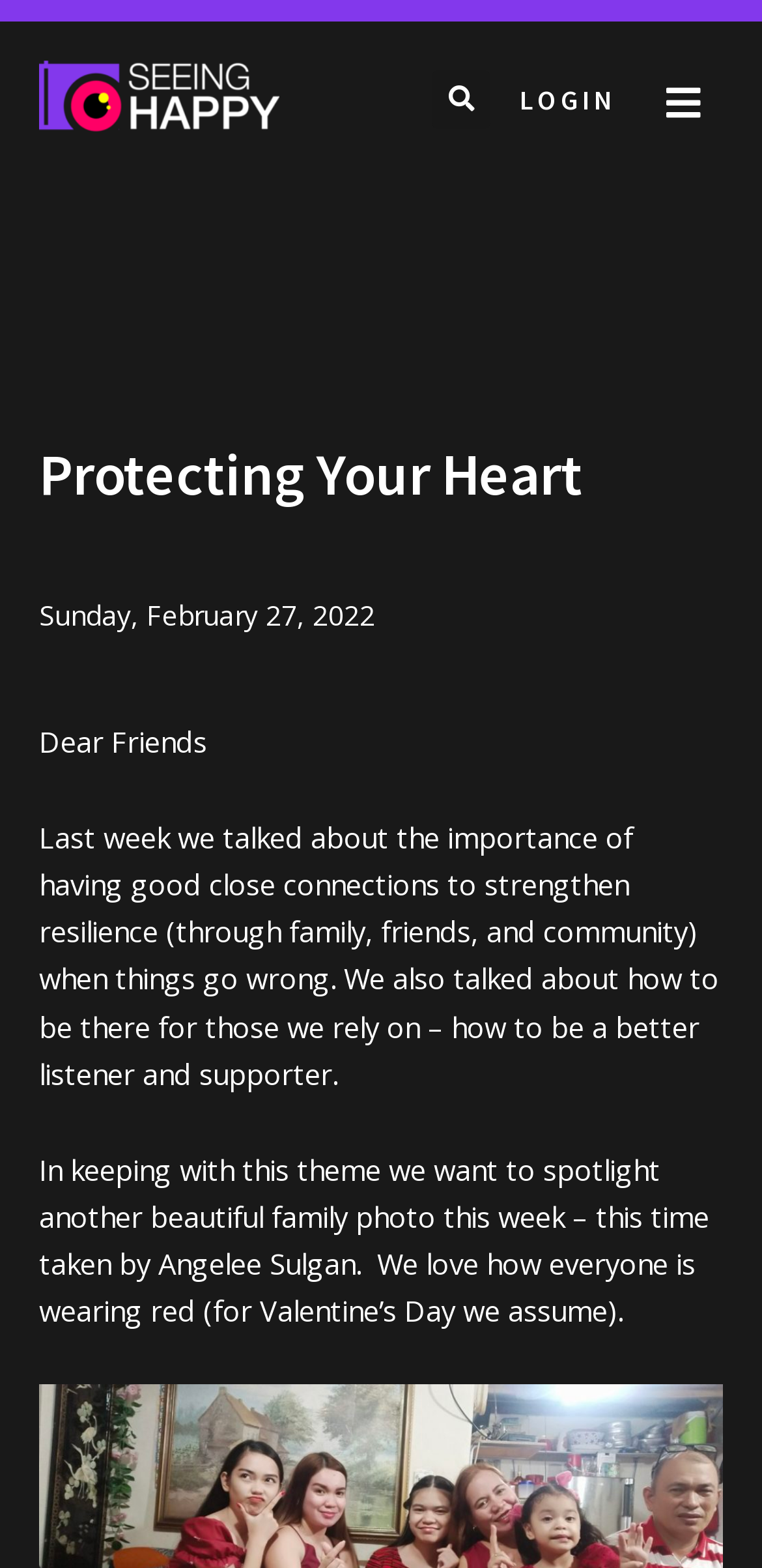Find the main header of the webpage and produce its text content.

Protecting Your Heart